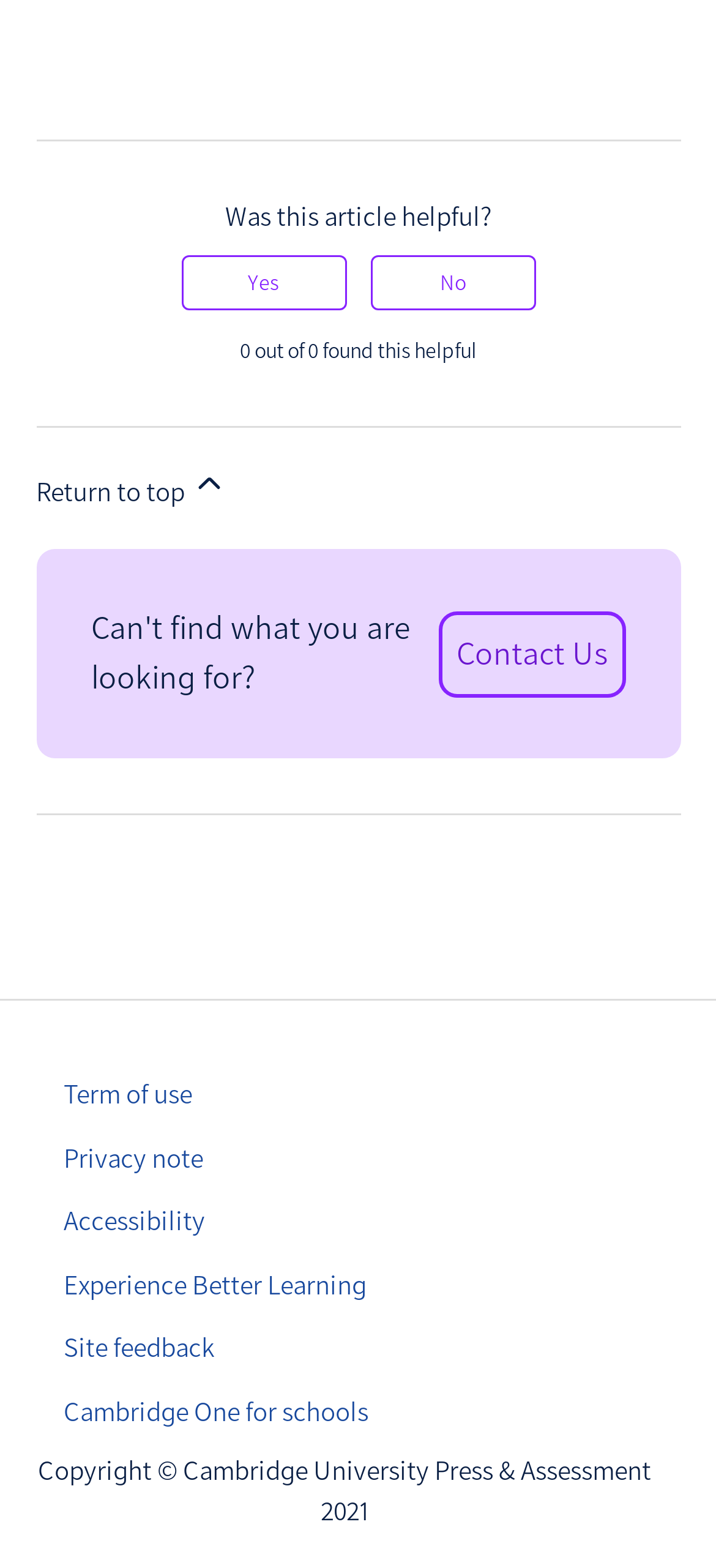Identify the bounding box coordinates of the element to click to follow this instruction: 'Click 'This article was helpful''. Ensure the coordinates are four float values between 0 and 1, provided as [left, top, right, bottom].

[0.253, 0.163, 0.483, 0.198]